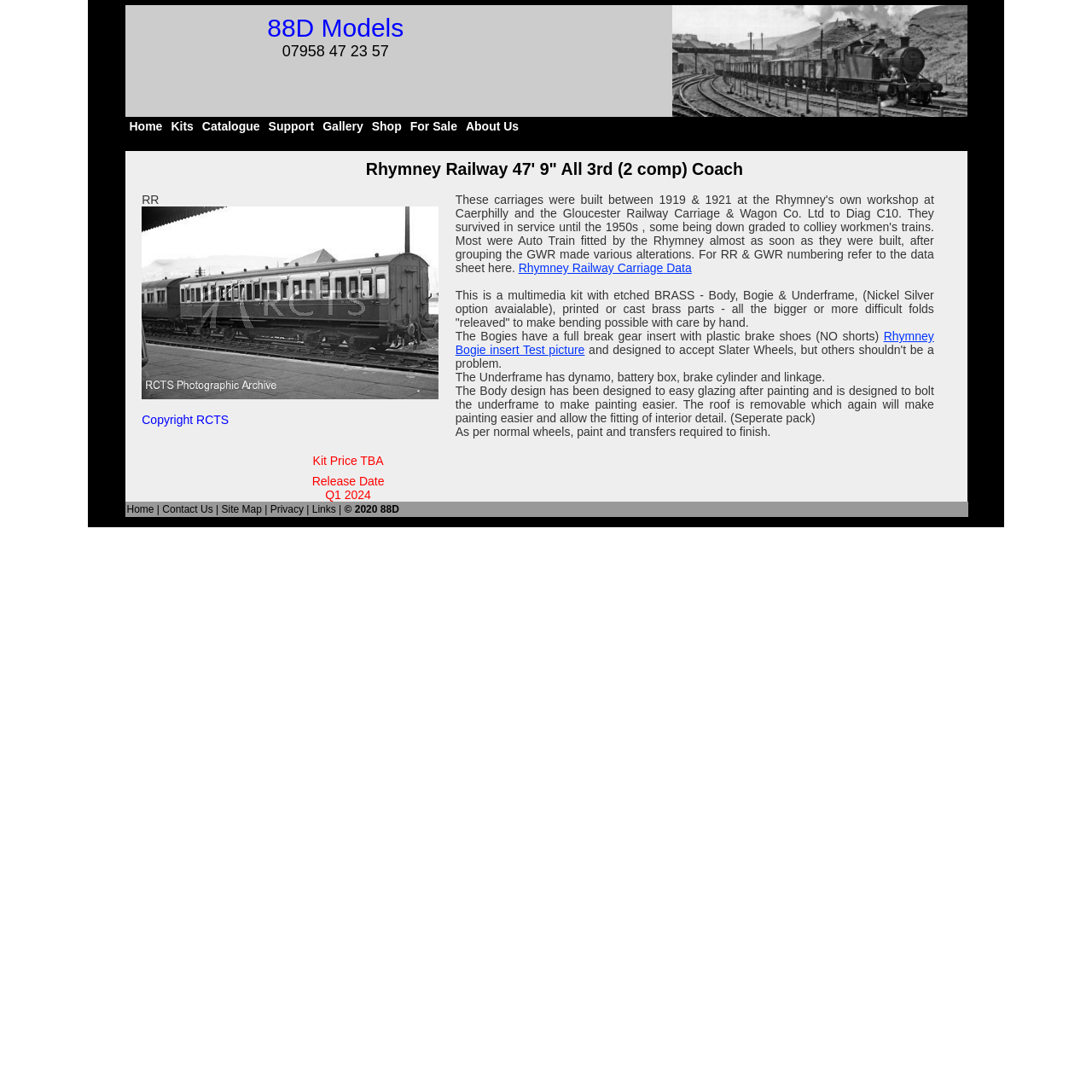Pinpoint the bounding box coordinates of the clickable element to carry out the following instruction: "Visit the 'Contact Us' page."

[0.149, 0.461, 0.195, 0.472]